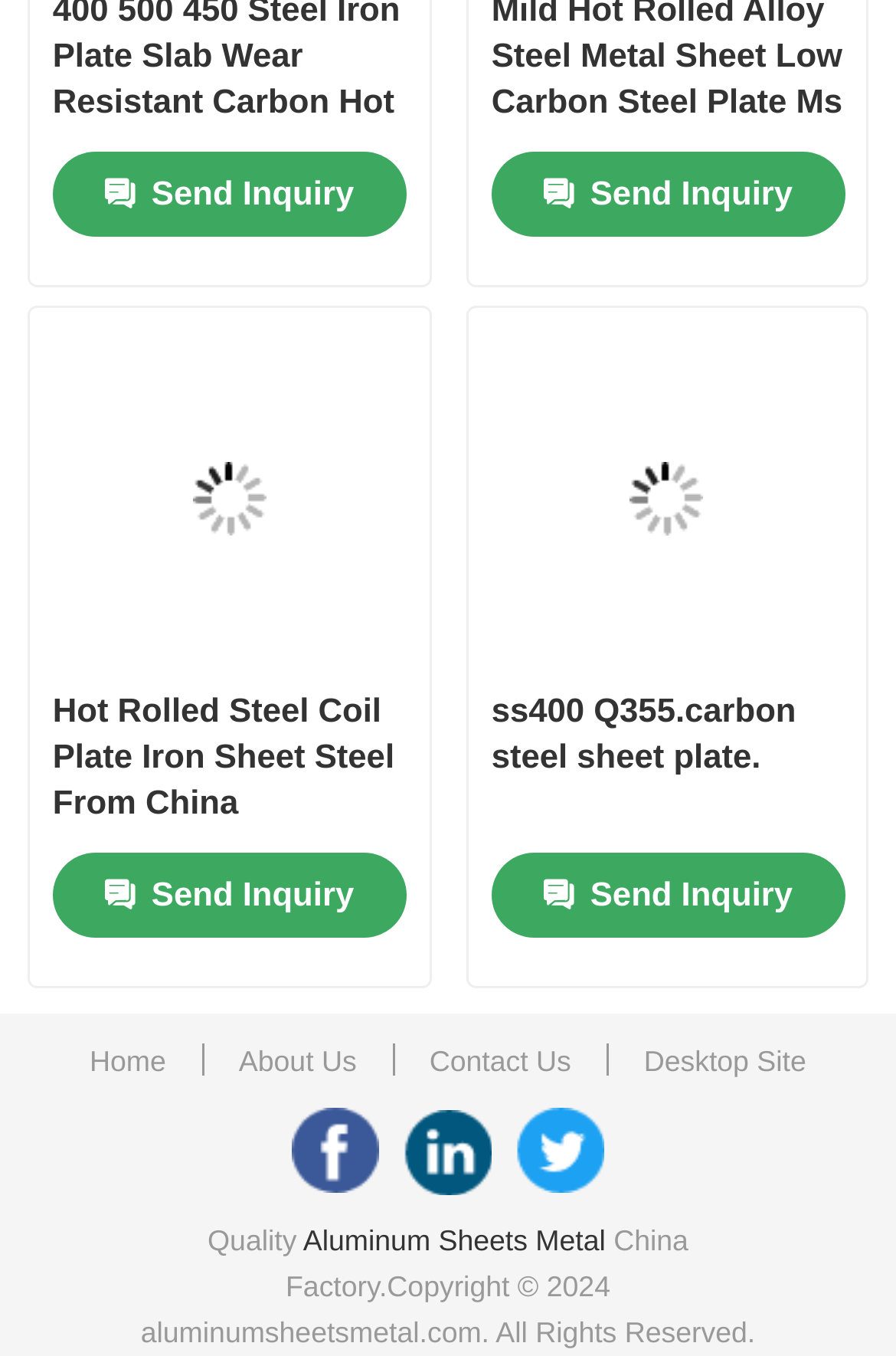Examine the image carefully and respond to the question with a detailed answer: 
What is the purpose of the links at the top of the webpage?

The links at the top of the webpage, including 'Home', 'About Us', 'Contacts', 'Products', and 'Videos', appear to be navigation links that allow users to access different sections of the website.